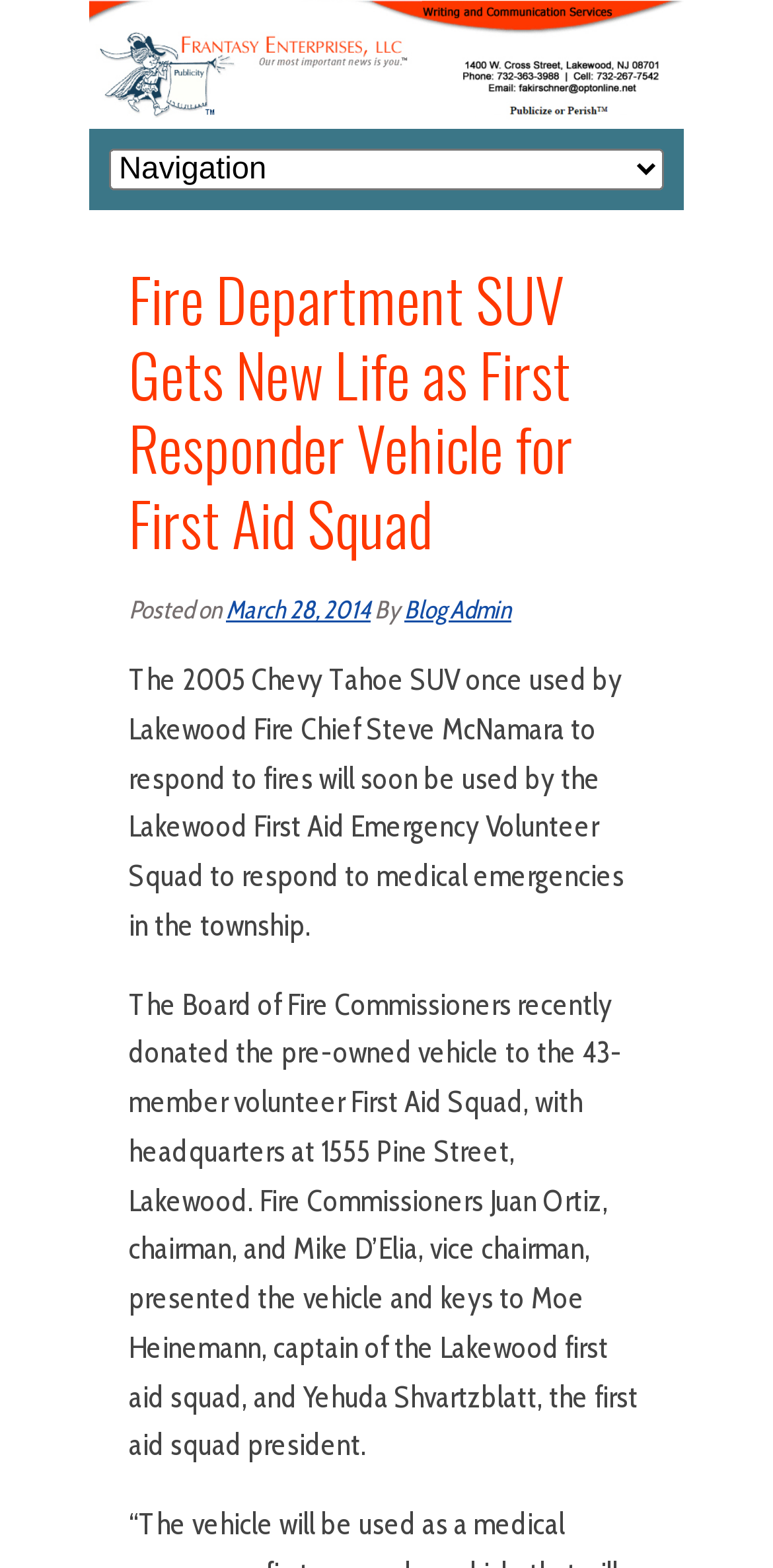What is the address of the Lakewood First Aid Squad headquarters?
Provide a fully detailed and comprehensive answer to the question.

I found the answer by reading the article's content, specifically the sentence that mentions the address of the Lakewood First Aid Squad headquarters.